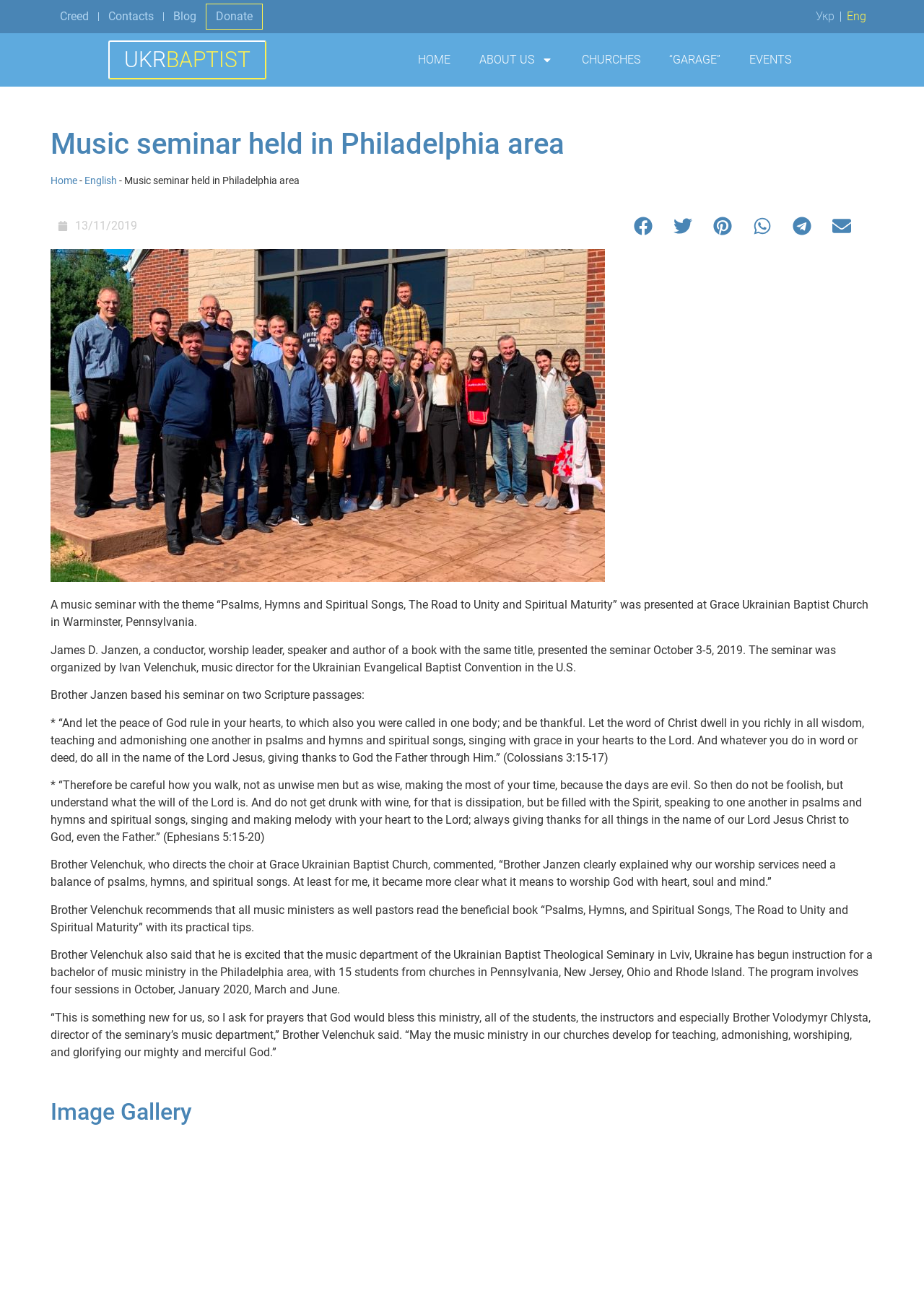Please determine the bounding box coordinates for the element that should be clicked to follow these instructions: "Click on the 'ABOUT US' link".

[0.503, 0.033, 0.614, 0.059]